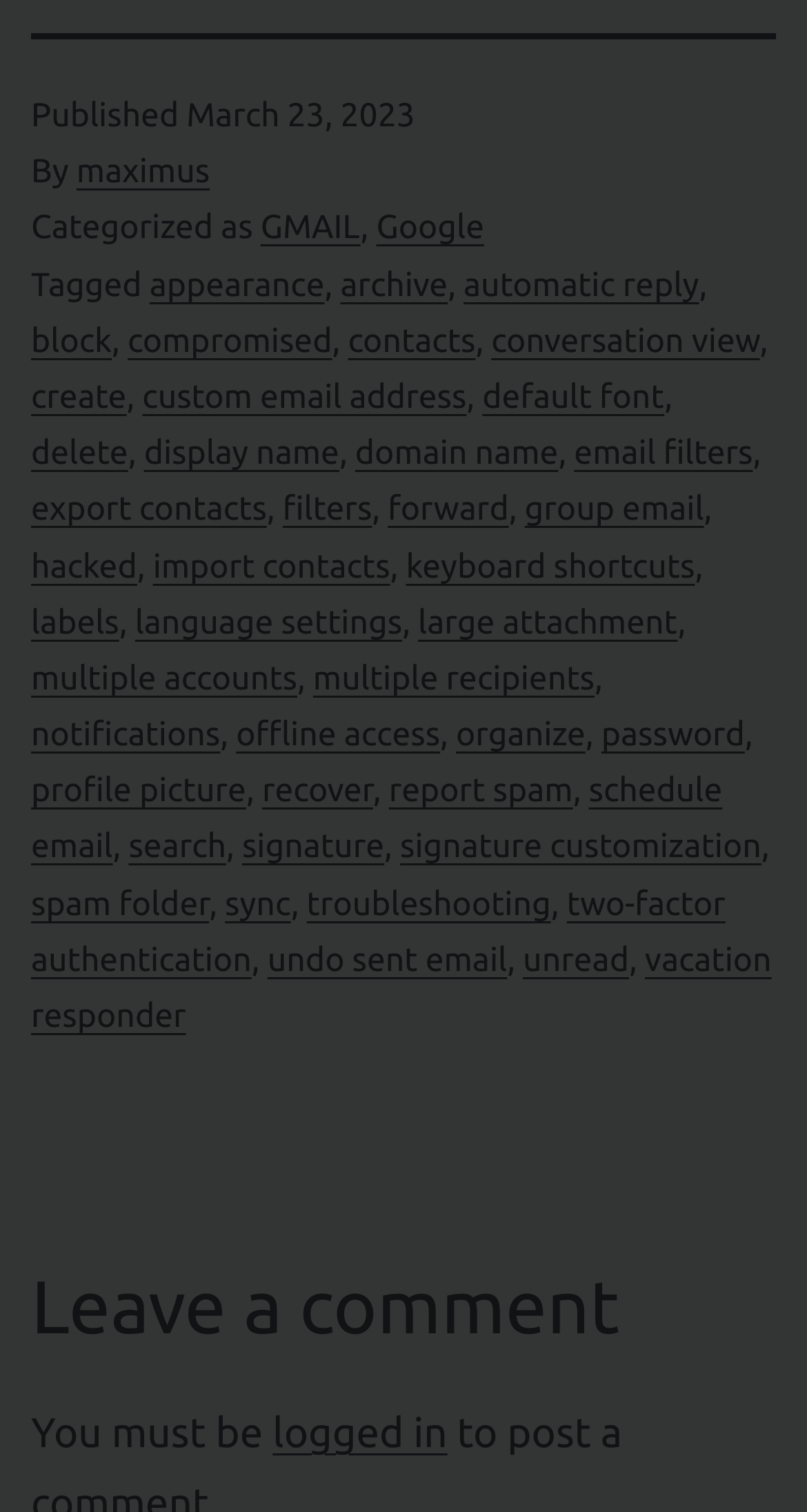Locate the bounding box coordinates of the element to click to perform the following action: 'Click on the 'create' link'. The coordinates should be given as four float values between 0 and 1, in the form of [left, top, right, bottom].

[0.038, 0.251, 0.157, 0.275]